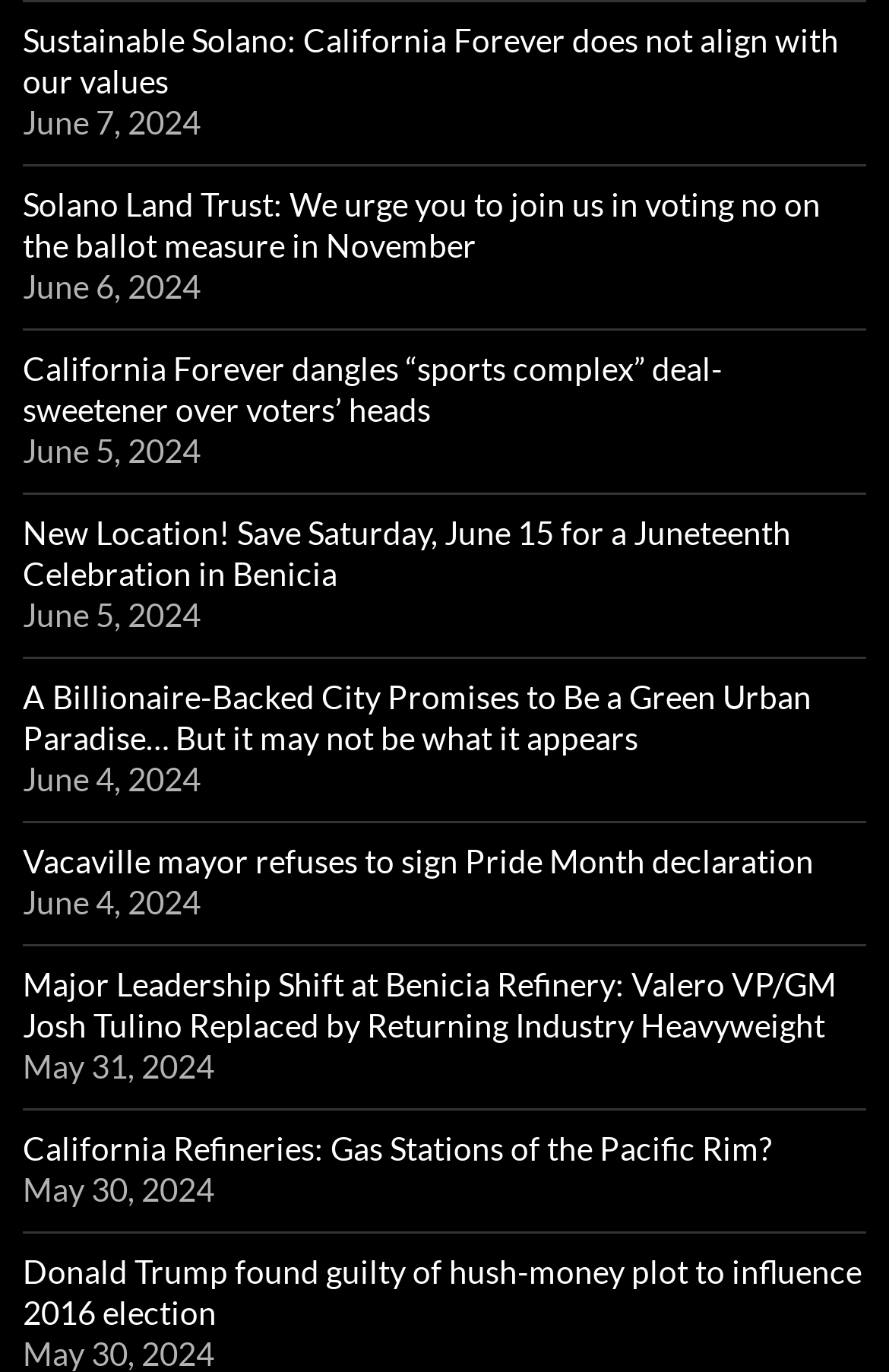Find the bounding box coordinates of the element to click in order to complete the given instruction: "View Solano Land Trust article."

[0.026, 0.134, 0.923, 0.192]